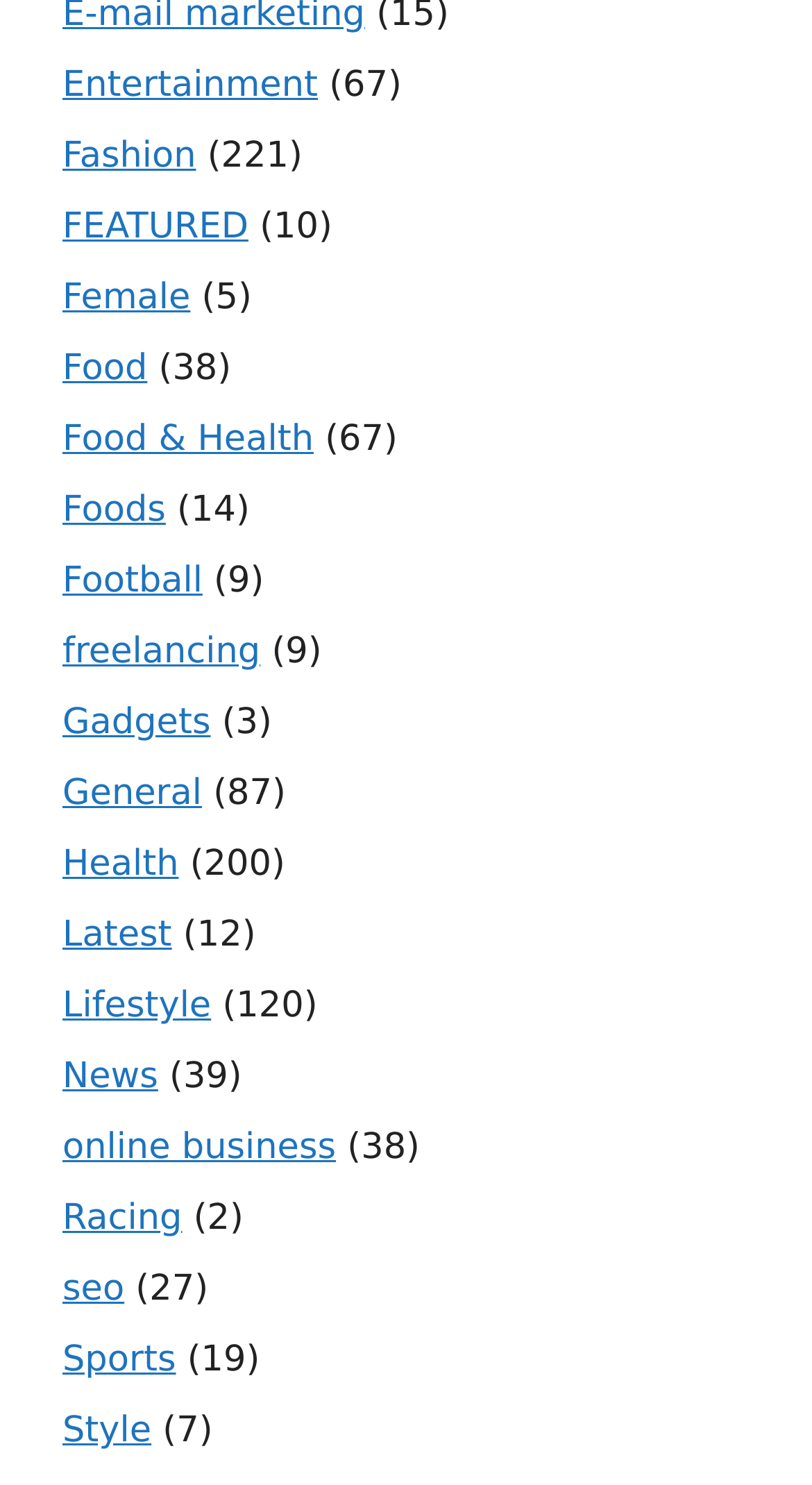Based on the element description "General", predict the bounding box coordinates of the UI element.

[0.077, 0.521, 0.249, 0.549]